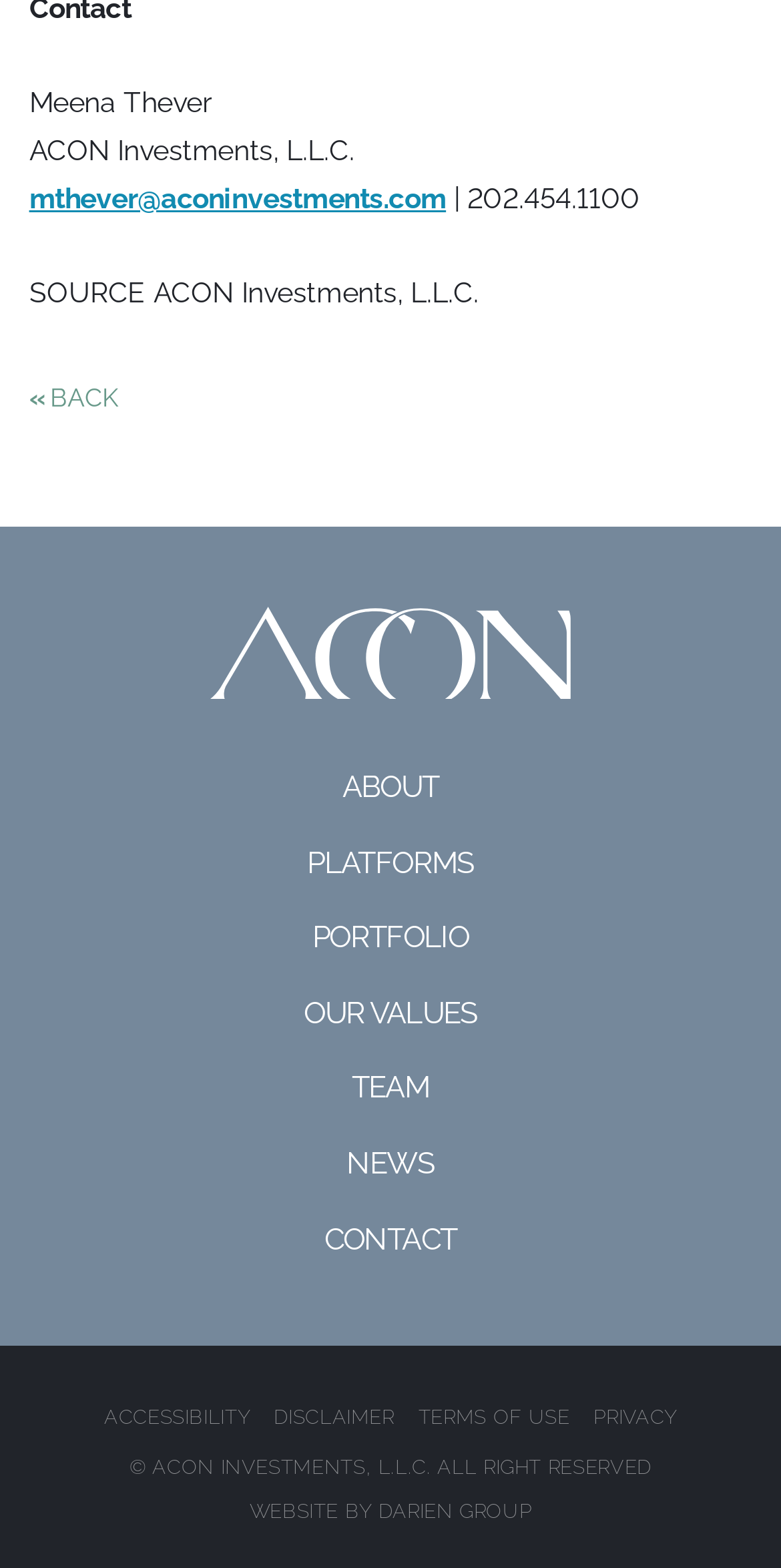Identify the bounding box coordinates for the region of the element that should be clicked to carry out the instruction: "access the ACON Logo". The bounding box coordinates should be four float numbers between 0 and 1, i.e., [left, top, right, bottom].

[0.269, 0.387, 0.731, 0.446]